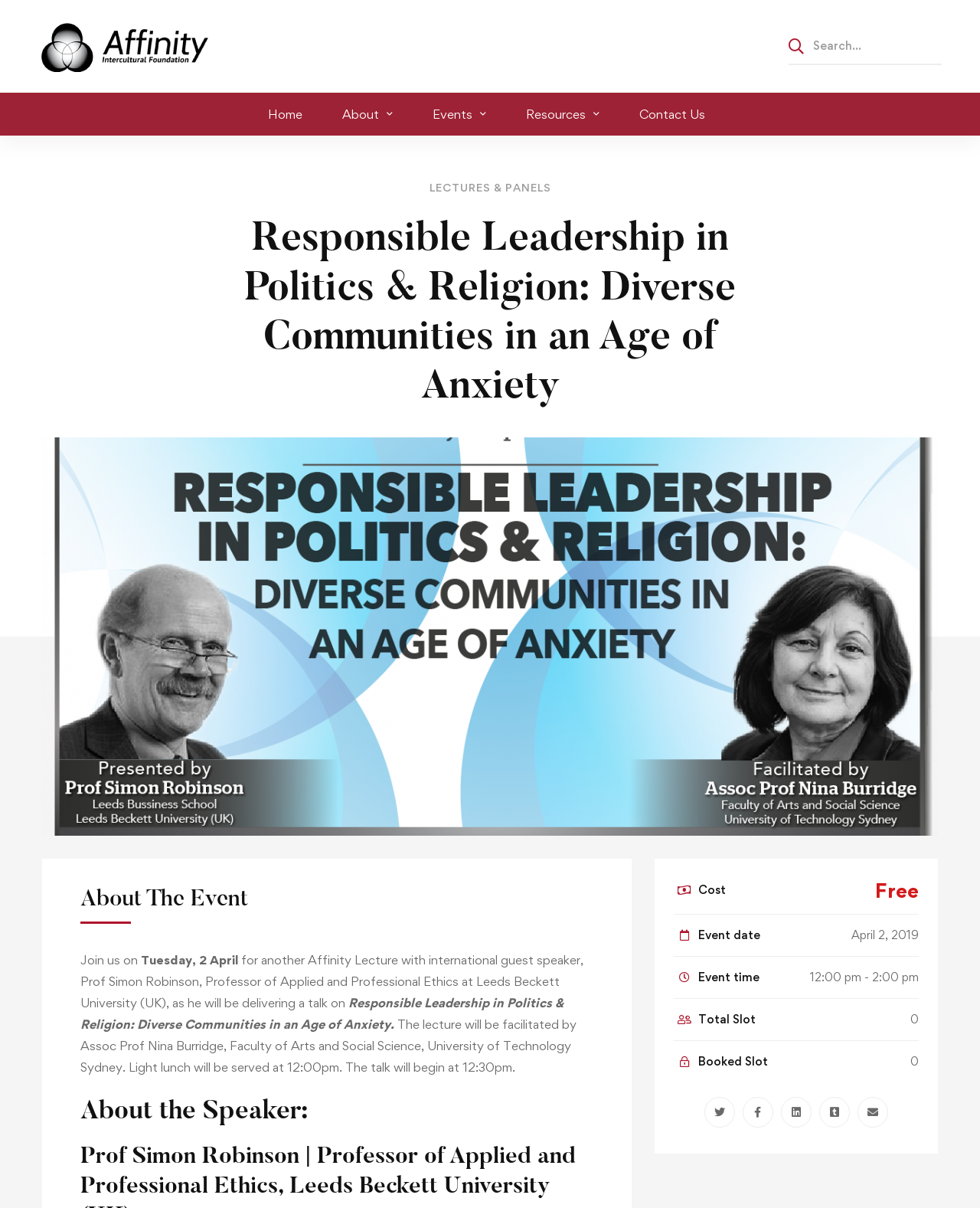Can you pinpoint the bounding box coordinates for the clickable element required for this instruction: "Contact Us"? The coordinates should be four float numbers between 0 and 1, i.e., [left, top, right, bottom].

[0.634, 0.077, 0.738, 0.112]